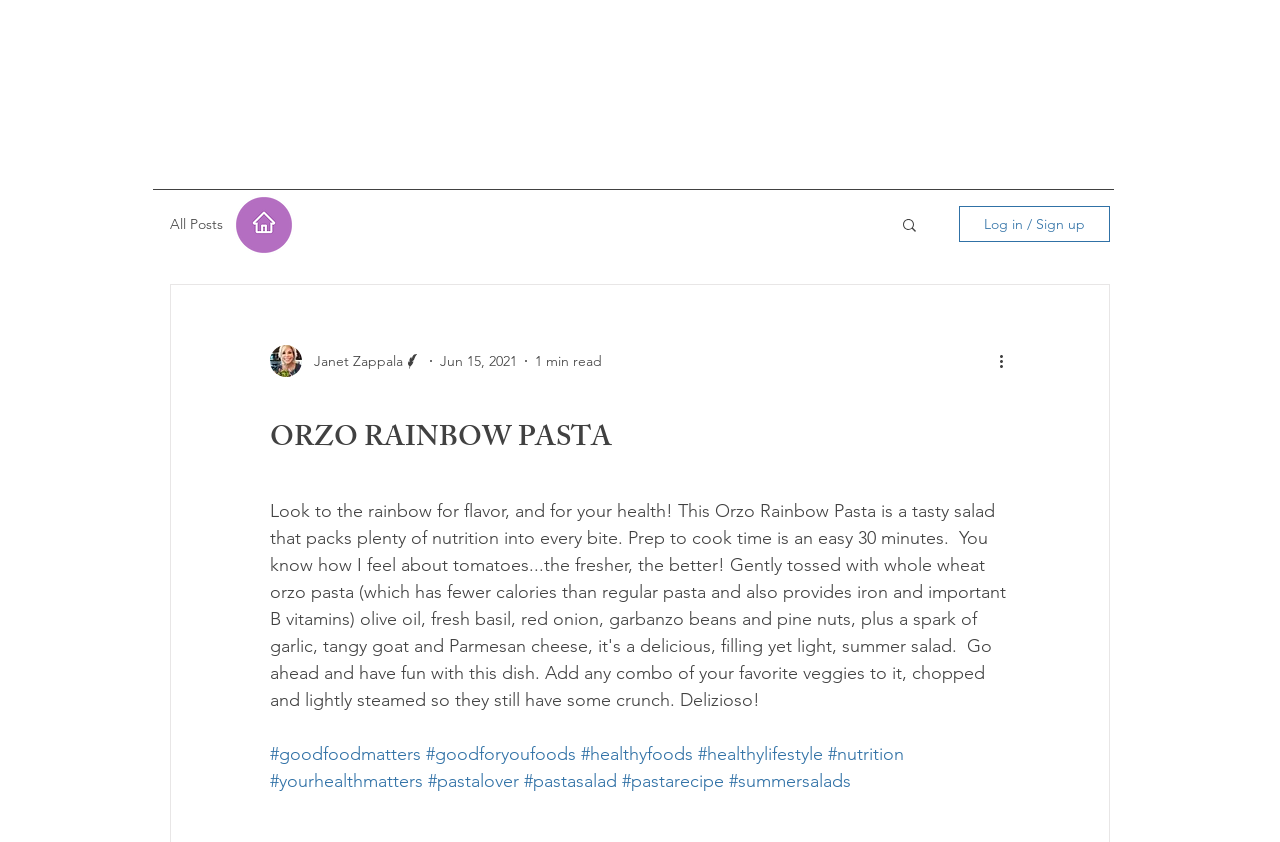Write a detailed summary of the webpage.

This webpage is about a recipe for Orzo Rainbow Pasta, a healthy and flavorful salad. At the top, there is a heading with the author's name, Janet Zappala, followed by a navigation menu with a link to "All Posts" and a search button with a magnifying glass icon. To the right of the navigation menu, there is a button to log in or sign up, accompanied by the author's picture and a brief description of her role as a writer.

Below the navigation menu, there is a large heading that reads "ORZO RAINBOW PASTA", which is the title of the recipe. Underneath the title, there are several links to related topics, such as healthy foods, nutrition, and summer salads. These links are arranged horizontally and take up most of the width of the page.

On the top-left side of the page, there is a small image, and on the top-right side, there is a button with a dropdown menu, indicated by a downward arrow icon. The button is labeled "More actions" and has a pressed state.

The overall layout of the page is organized, with clear headings and concise text, making it easy to navigate and find the desired information.